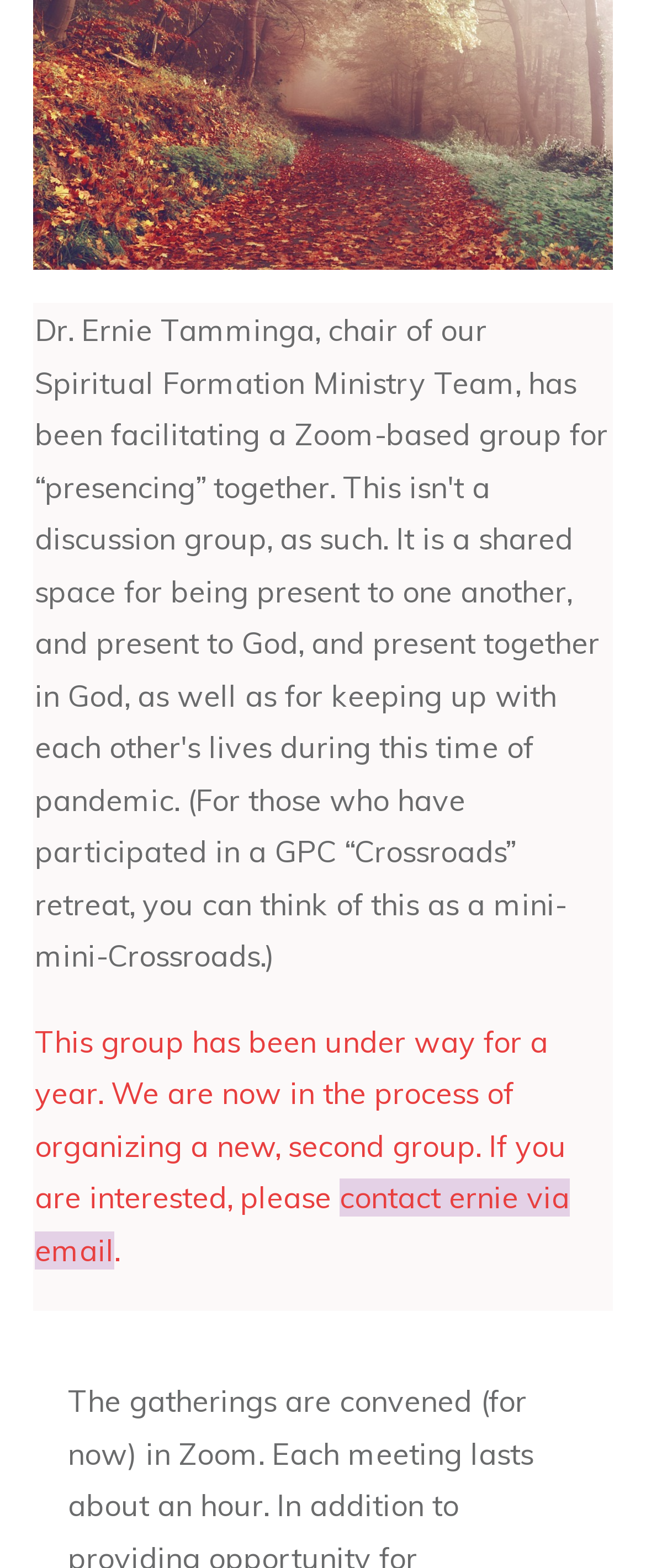Bounding box coordinates must be specified in the format (top-left x, top-left y, bottom-right x, bottom-right y). All values should be floating point numbers between 0 and 1. What are the bounding box coordinates of the UI element described as: contact ernie via email

[0.054, 0.752, 0.882, 0.809]